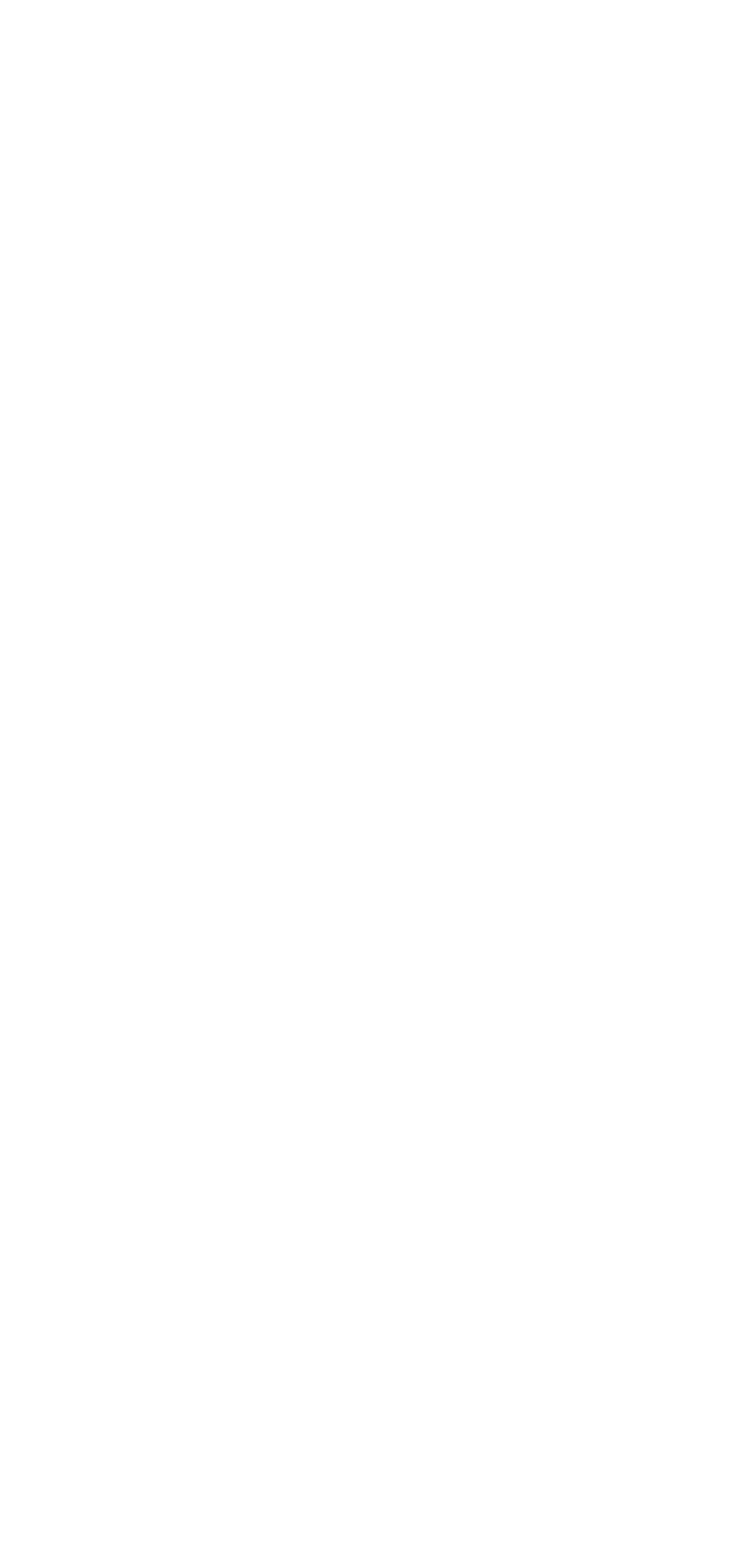Are the links arranged in a specific order?
Provide a fully detailed and comprehensive answer to the question.

By analyzing the y1 and y2 coordinates of each link element, I can see that the links are arranged vertically on the webpage, with each link positioned below the previous one.